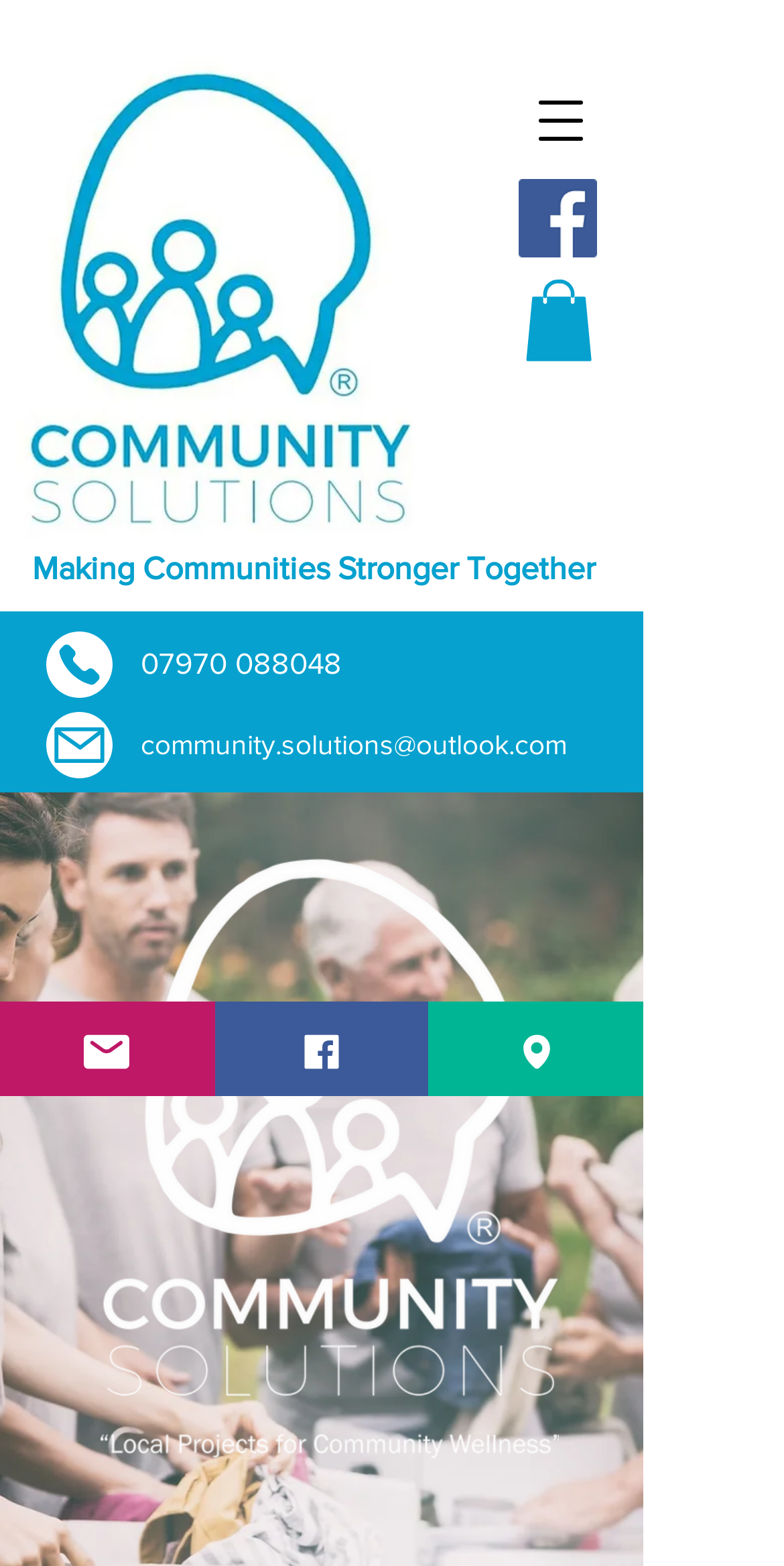Please determine the bounding box coordinates of the clickable area required to carry out the following instruction: "Send an email". The coordinates must be four float numbers between 0 and 1, represented as [left, top, right, bottom].

[0.0, 0.64, 0.274, 0.7]